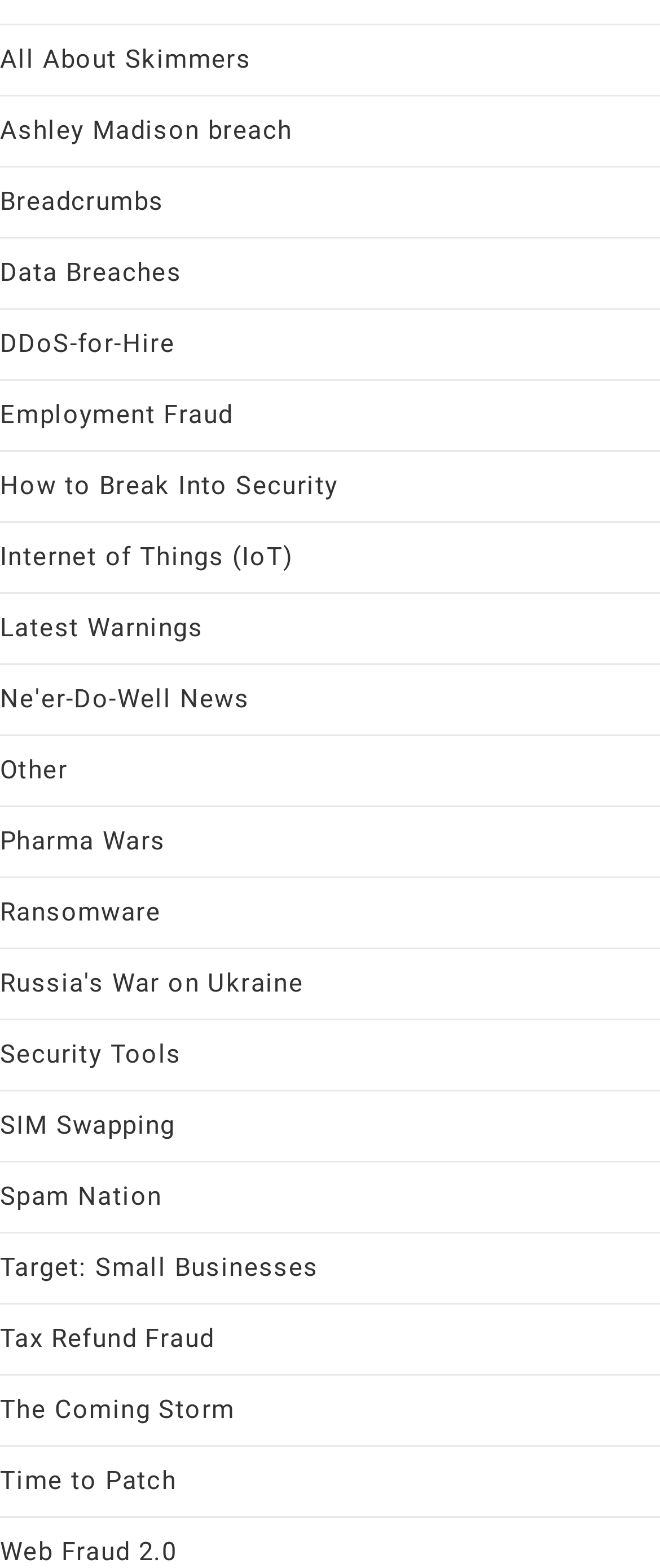Bounding box coordinates must be specified in the format (top-left x, top-left y, bottom-right x, bottom-right y). All values should be floating point numbers between 0 and 1. What are the bounding box coordinates of the UI element described as: Leave a Comment

None